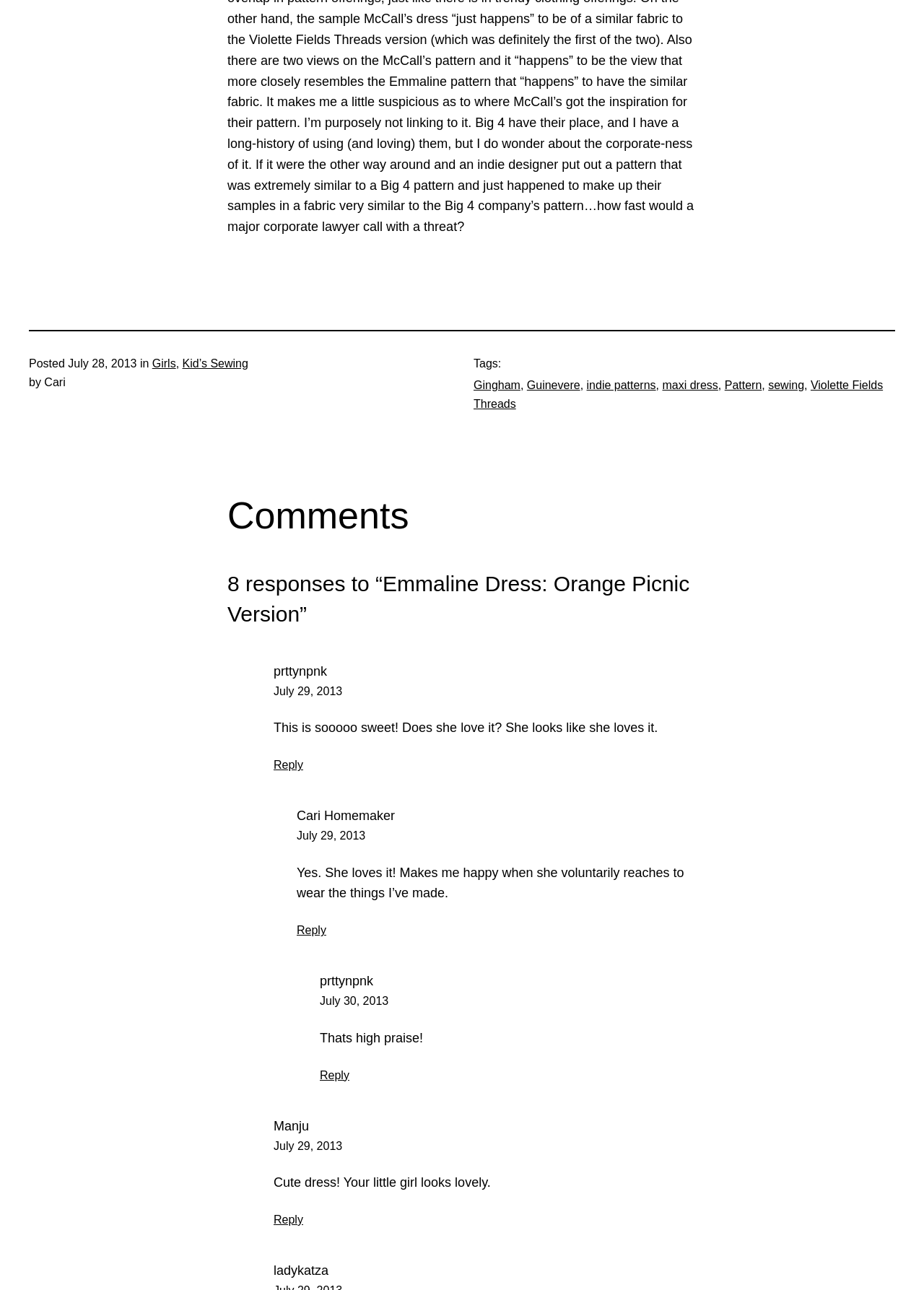Provide a one-word or brief phrase answer to the question:
What is the date of the post?

July 28, 2013